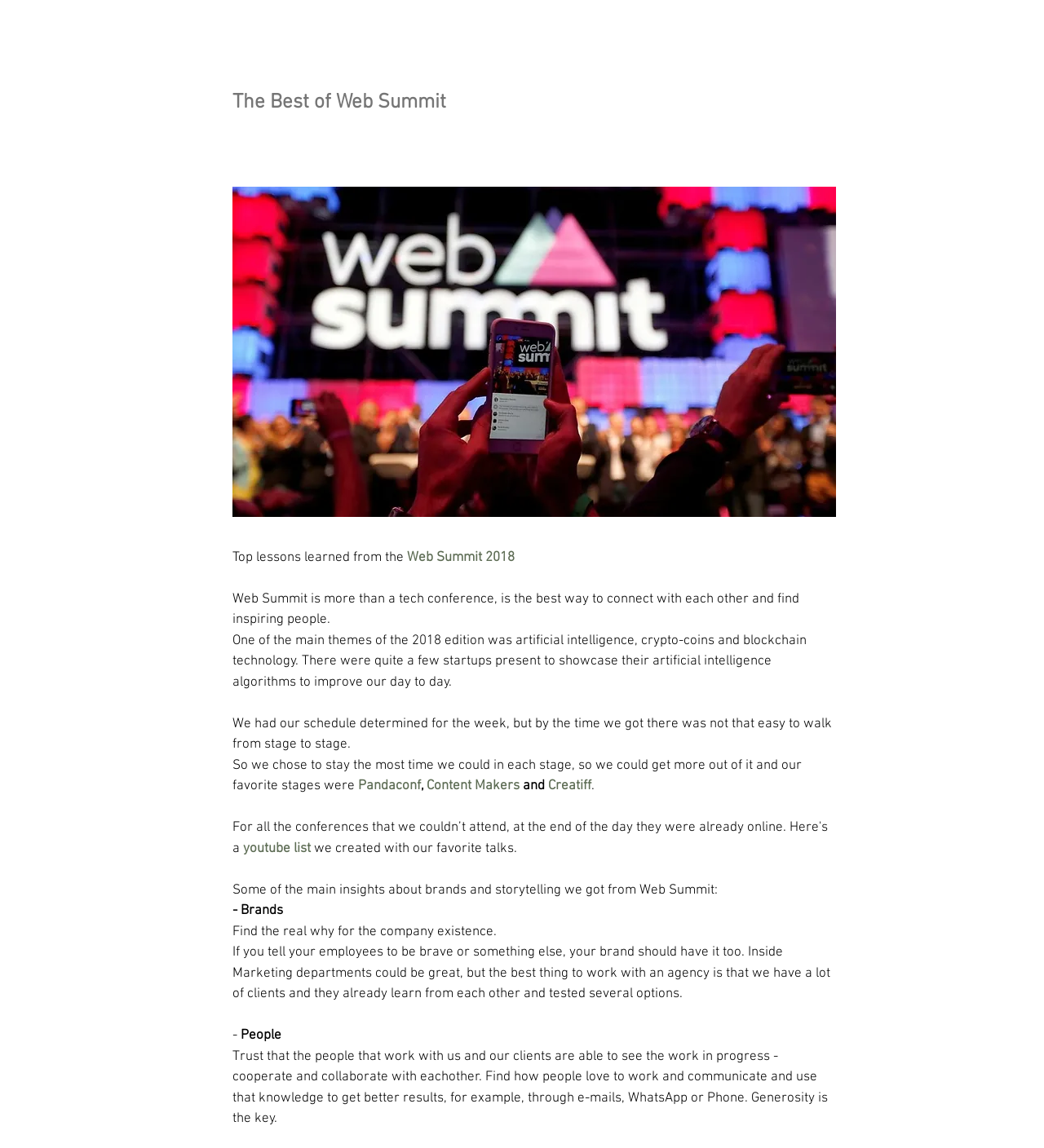What is the key to getting better results in marketing?
Provide a detailed answer to the question using information from the image.

The text 'Generosity is the key.' suggests that generosity is an important factor in achieving better results in marketing, particularly in terms of communication and collaboration with clients and team members.